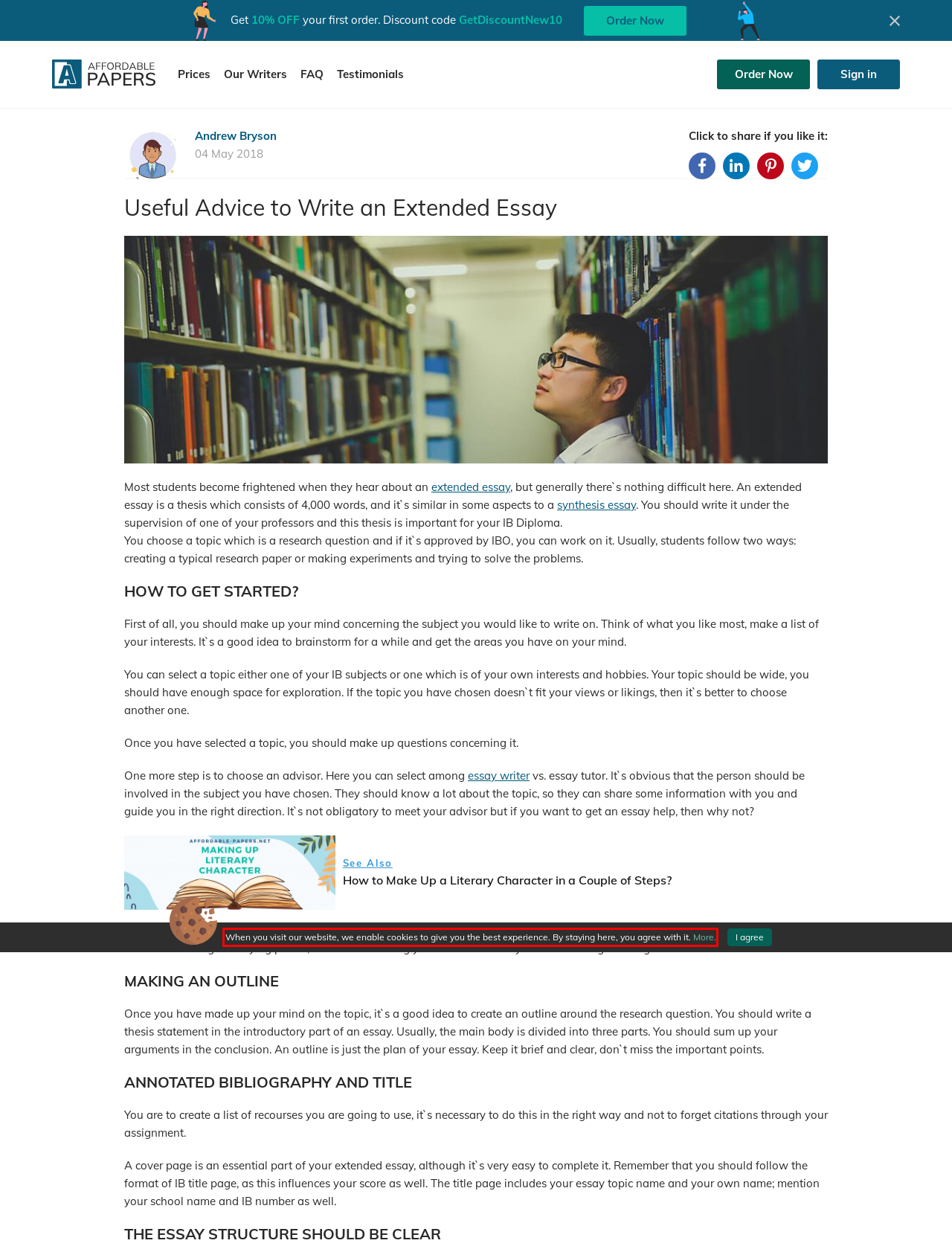Examine the screenshot of the webpage, locate the red bounding box, and perform OCR to extract the text contained within it.

When you visit our website, we enable cookies to give you the best experience. By staying here, you agree with it. More.